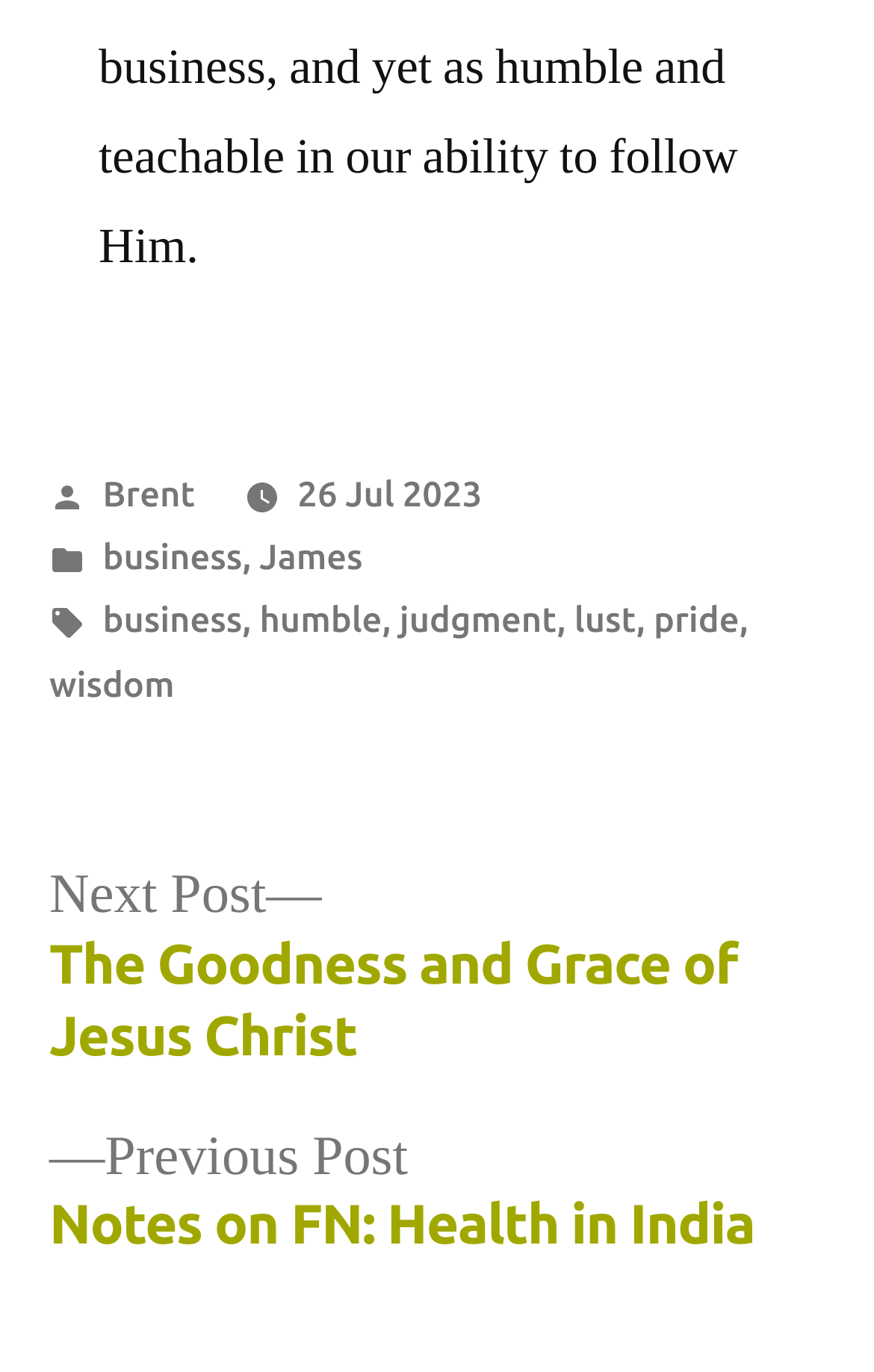Provide the bounding box coordinates of the section that needs to be clicked to accomplish the following instruction: "View next post."

[0.056, 0.627, 0.844, 0.782]